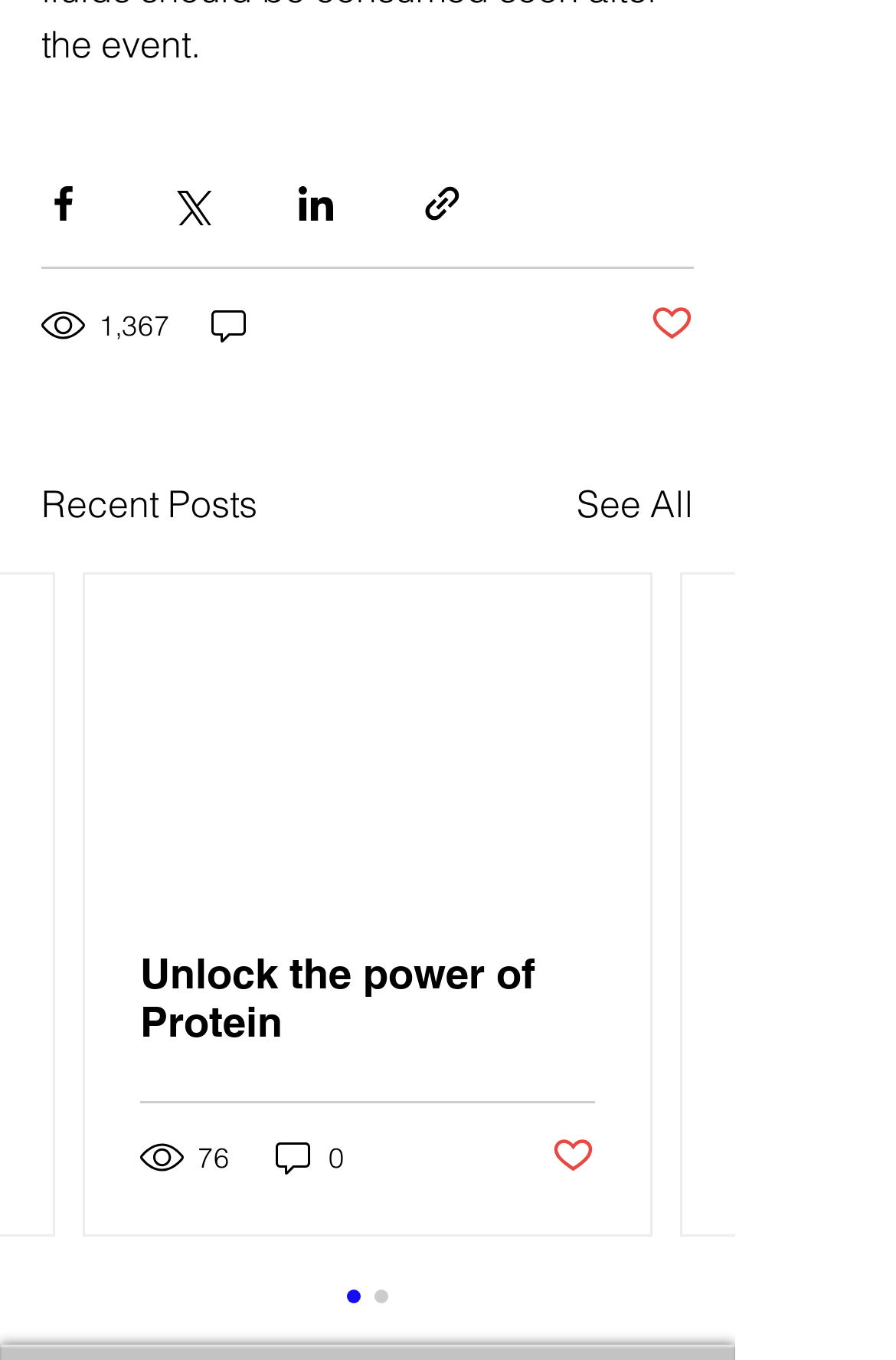Specify the bounding box coordinates of the element's area that should be clicked to execute the given instruction: "View recent posts". The coordinates should be four float numbers between 0 and 1, i.e., [left, top, right, bottom].

[0.046, 0.35, 0.287, 0.391]